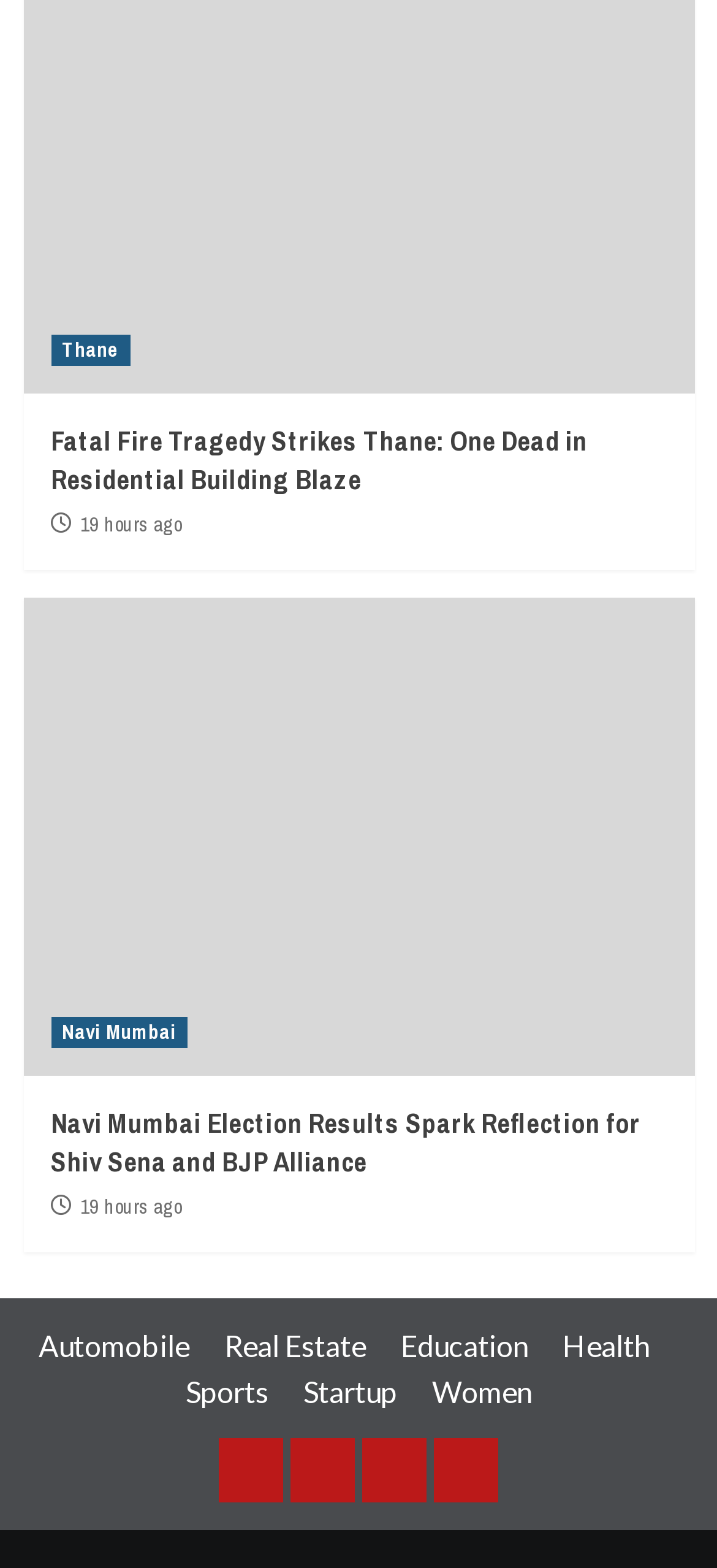Determine the bounding box coordinates for the element that should be clicked to follow this instruction: "Explore the Automobile section". The coordinates should be given as four float numbers between 0 and 1, in the format [left, top, right, bottom].

[0.054, 0.846, 0.305, 0.868]